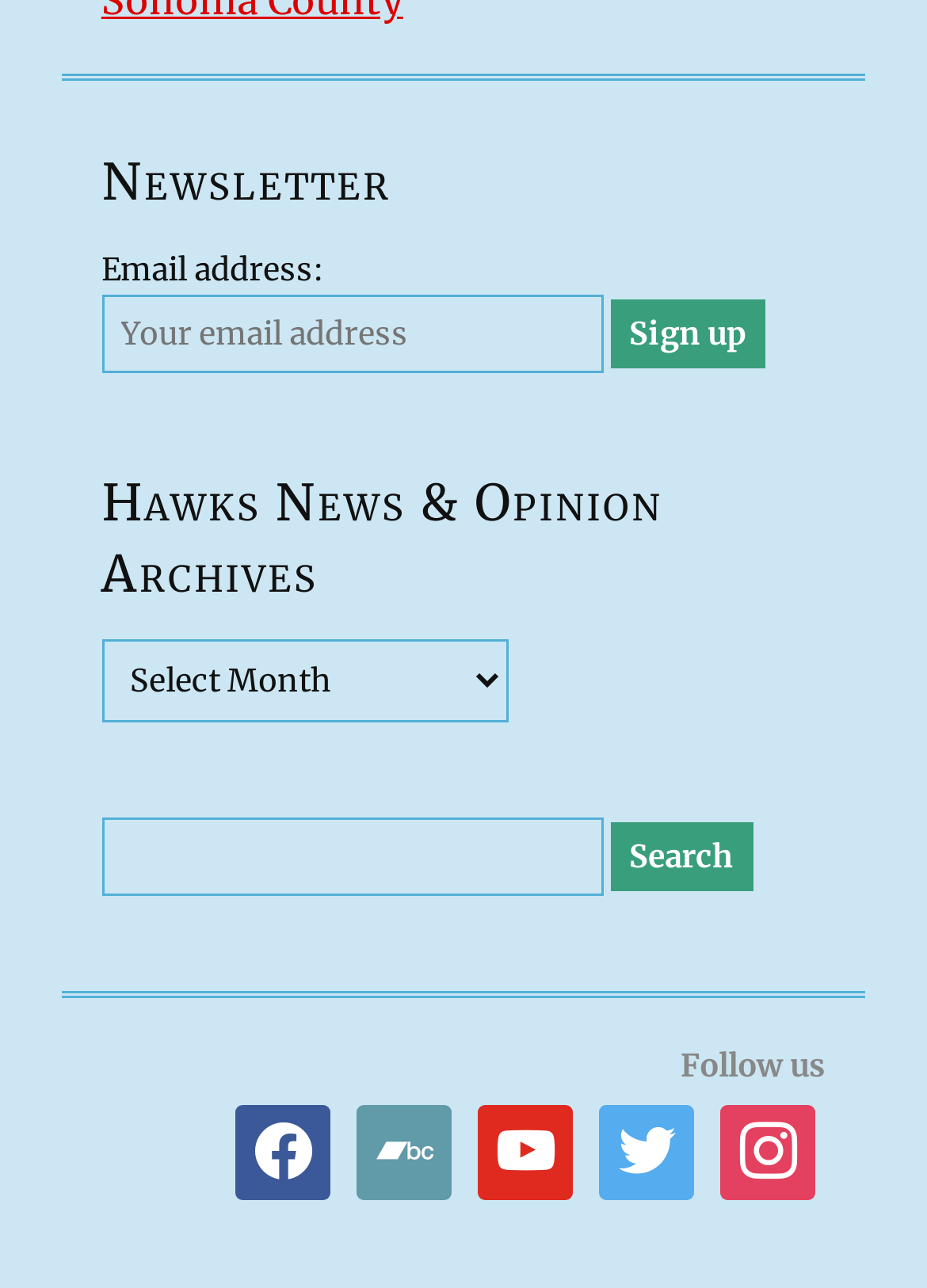Given the description "youtube", provide the bounding box coordinates of the corresponding UI element.

[0.516, 0.878, 0.619, 0.91]